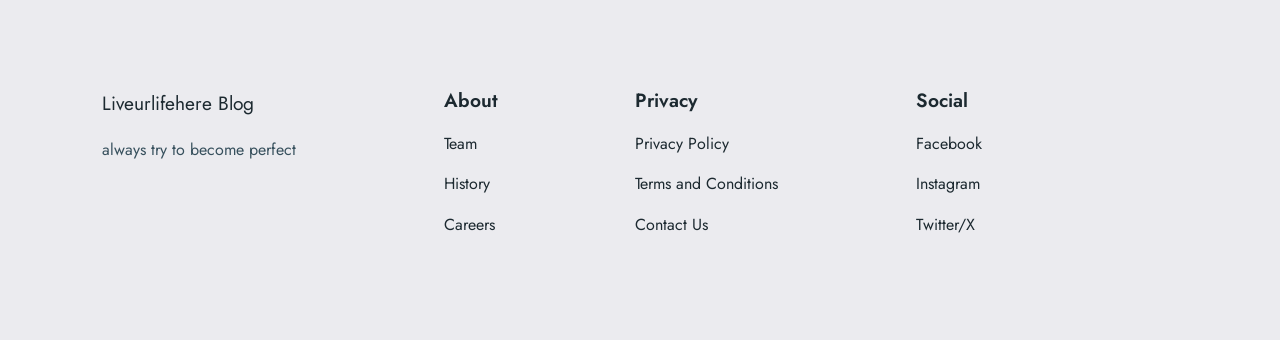Please determine the bounding box coordinates of the element to click on in order to accomplish the following task: "check Privacy Policy". Ensure the coordinates are four float numbers ranging from 0 to 1, i.e., [left, top, right, bottom].

[0.496, 0.387, 0.57, 0.46]